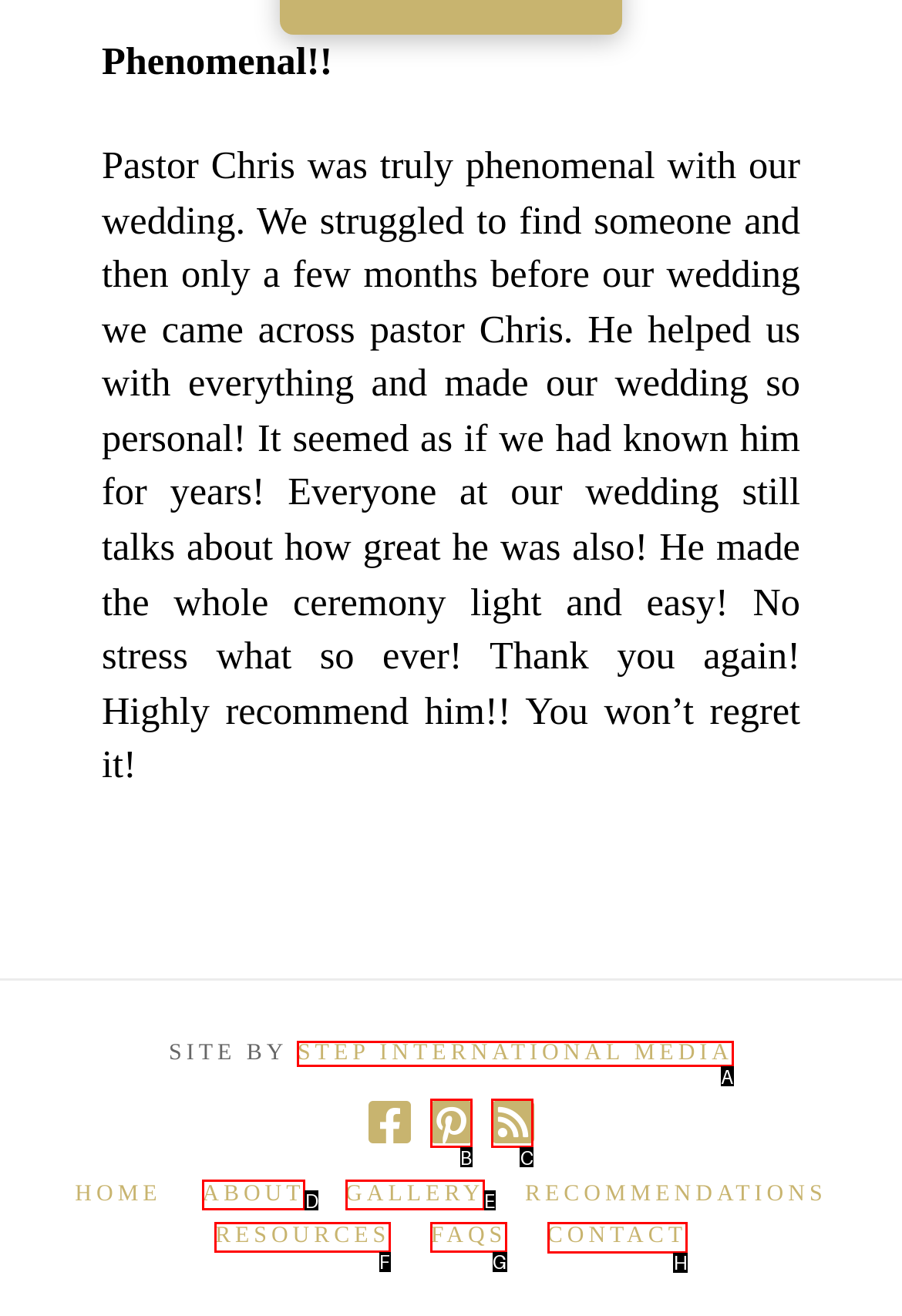Which lettered option should I select to achieve the task: contact the pastor according to the highlighted elements in the screenshot?

H